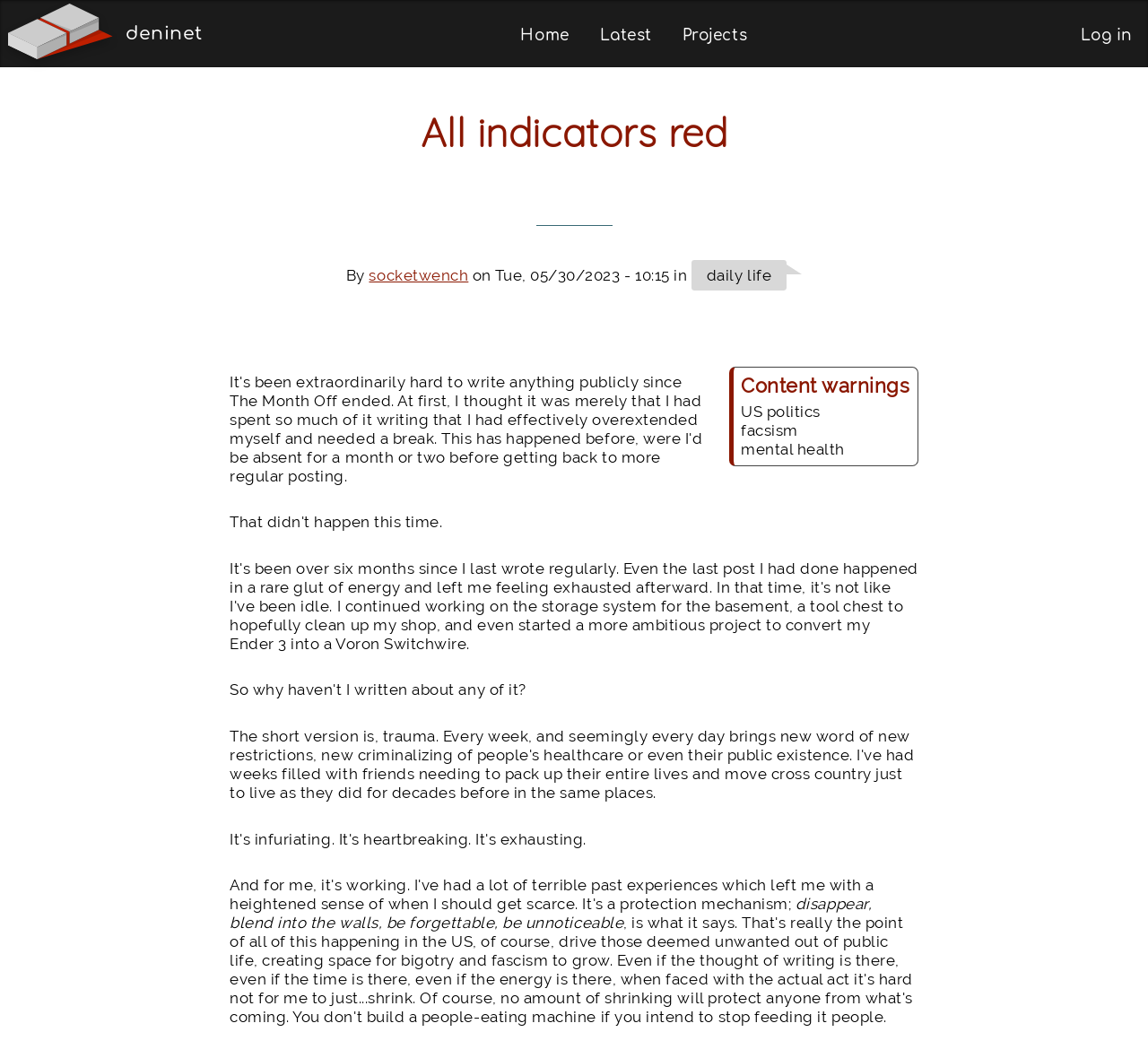Locate the bounding box coordinates of the segment that needs to be clicked to meet this instruction: "Search for a term".

None